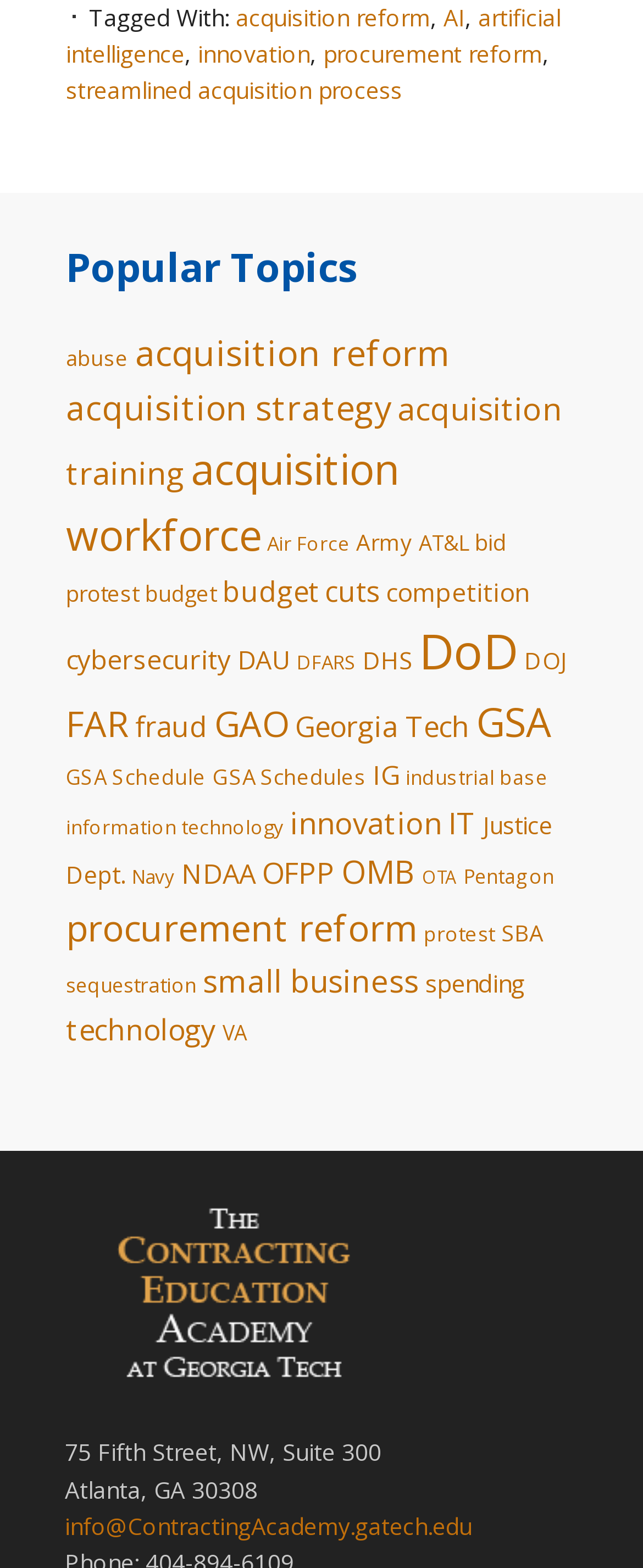Specify the bounding box coordinates of the element's region that should be clicked to achieve the following instruction: "Click on the 'innovation' link". The bounding box coordinates consist of four float numbers between 0 and 1, in the format [left, top, right, bottom].

[0.308, 0.024, 0.482, 0.044]